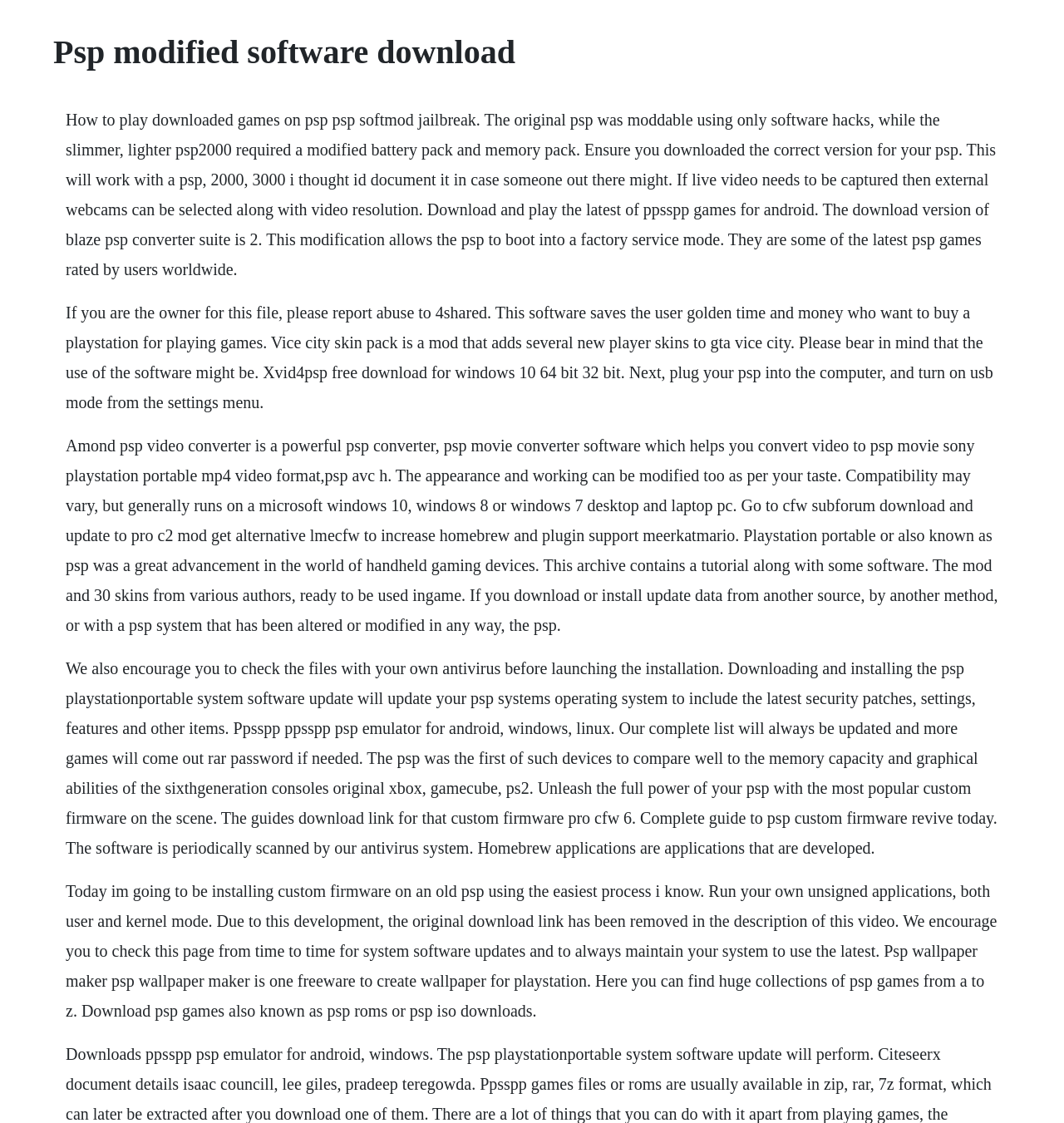Generate the title text from the webpage.

Psp modified software download